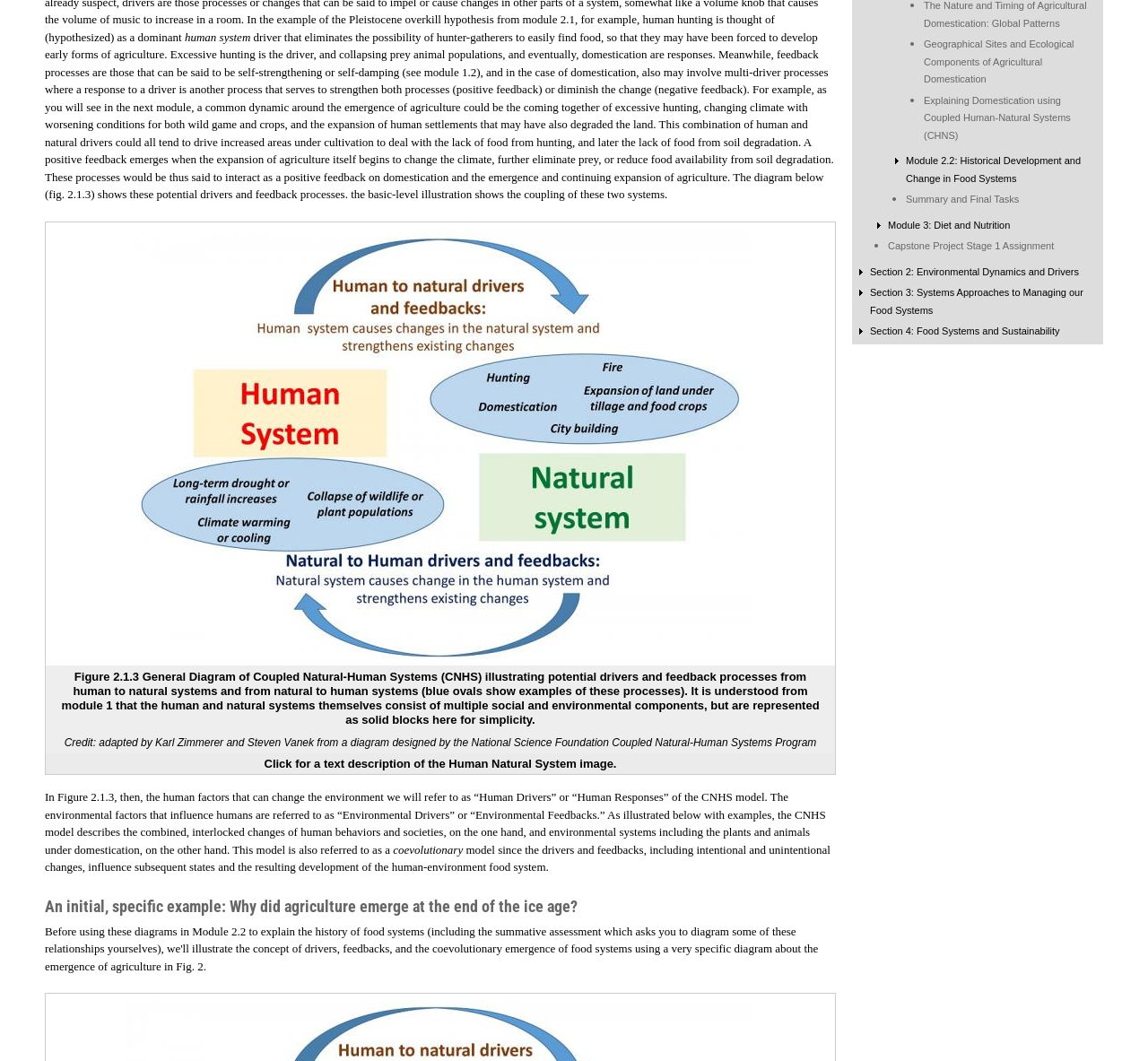Determine the bounding box coordinates for the UI element described. Format the coordinates as (top-left x, top-left y, bottom-right x, bottom-right y) and ensure all values are between 0 and 1. Element description: Summary and Final Tasks

[0.789, 0.183, 0.888, 0.193]